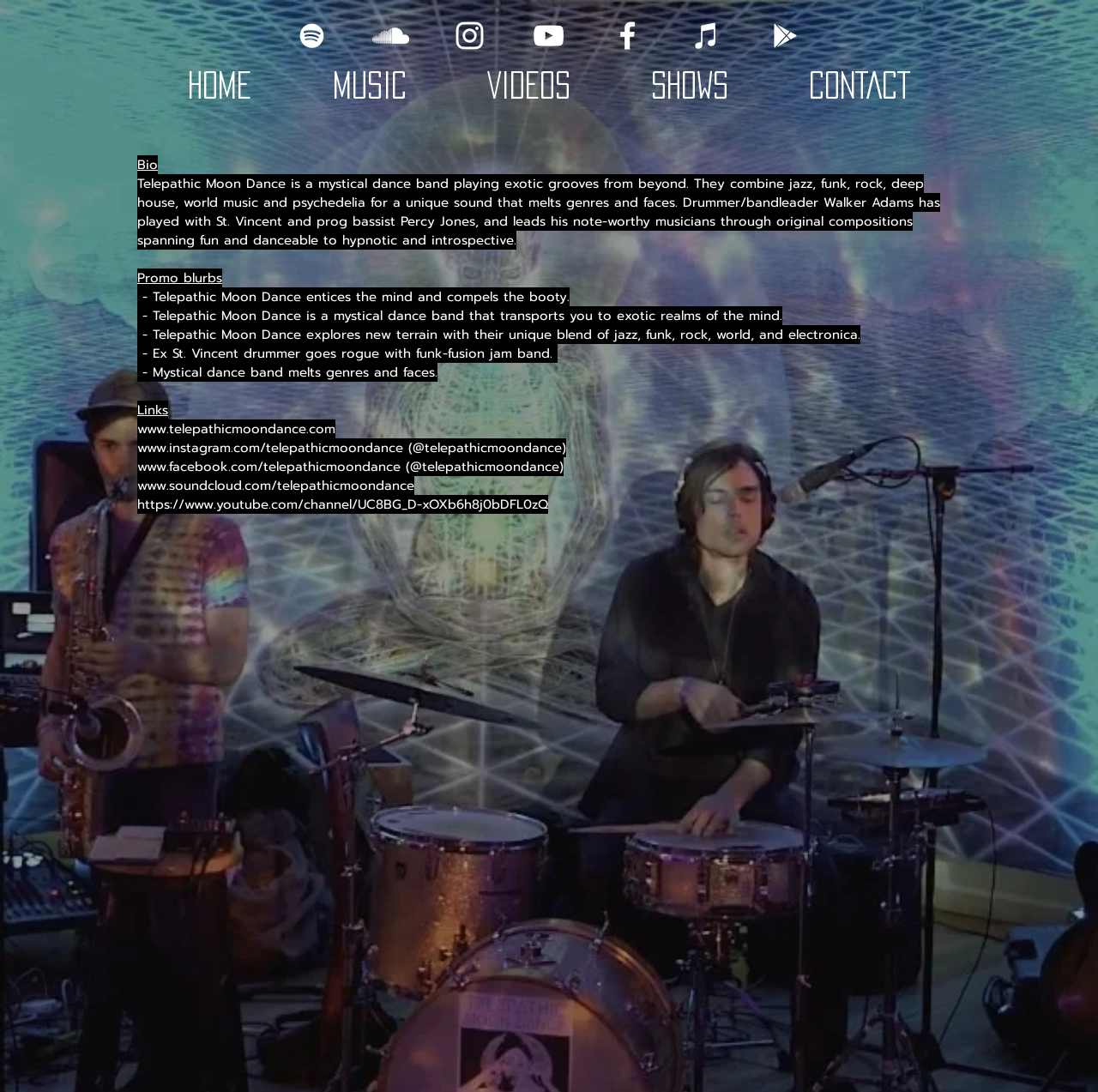Please find the bounding box coordinates of the section that needs to be clicked to achieve this instruction: "Read Bio".

[0.125, 0.142, 0.144, 0.159]